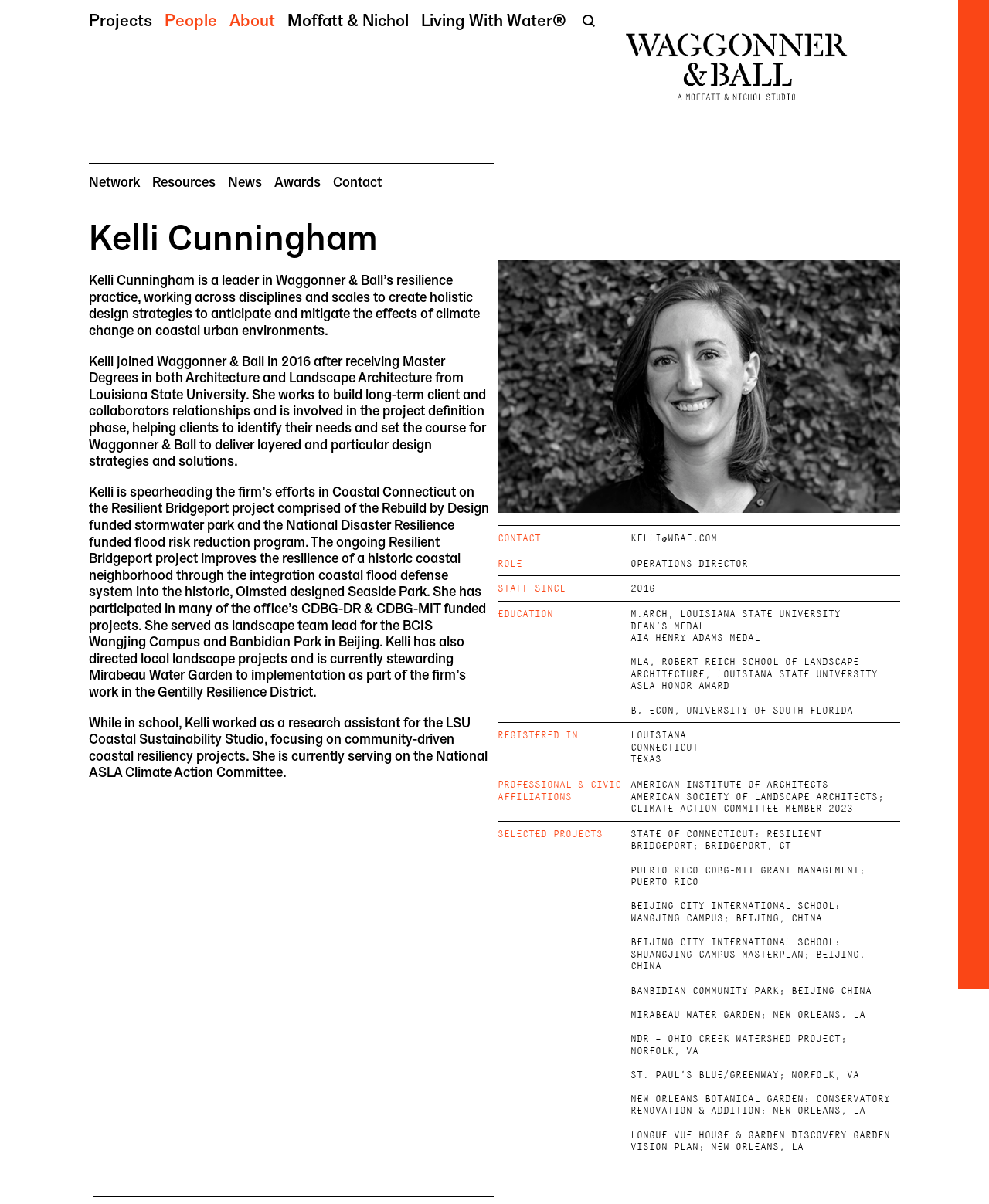Please provide the bounding box coordinates for the element that needs to be clicked to perform the following instruction: "Explore the Resources page". The coordinates should be given as four float numbers between 0 and 1, i.e., [left, top, right, bottom].

[0.154, 0.147, 0.218, 0.158]